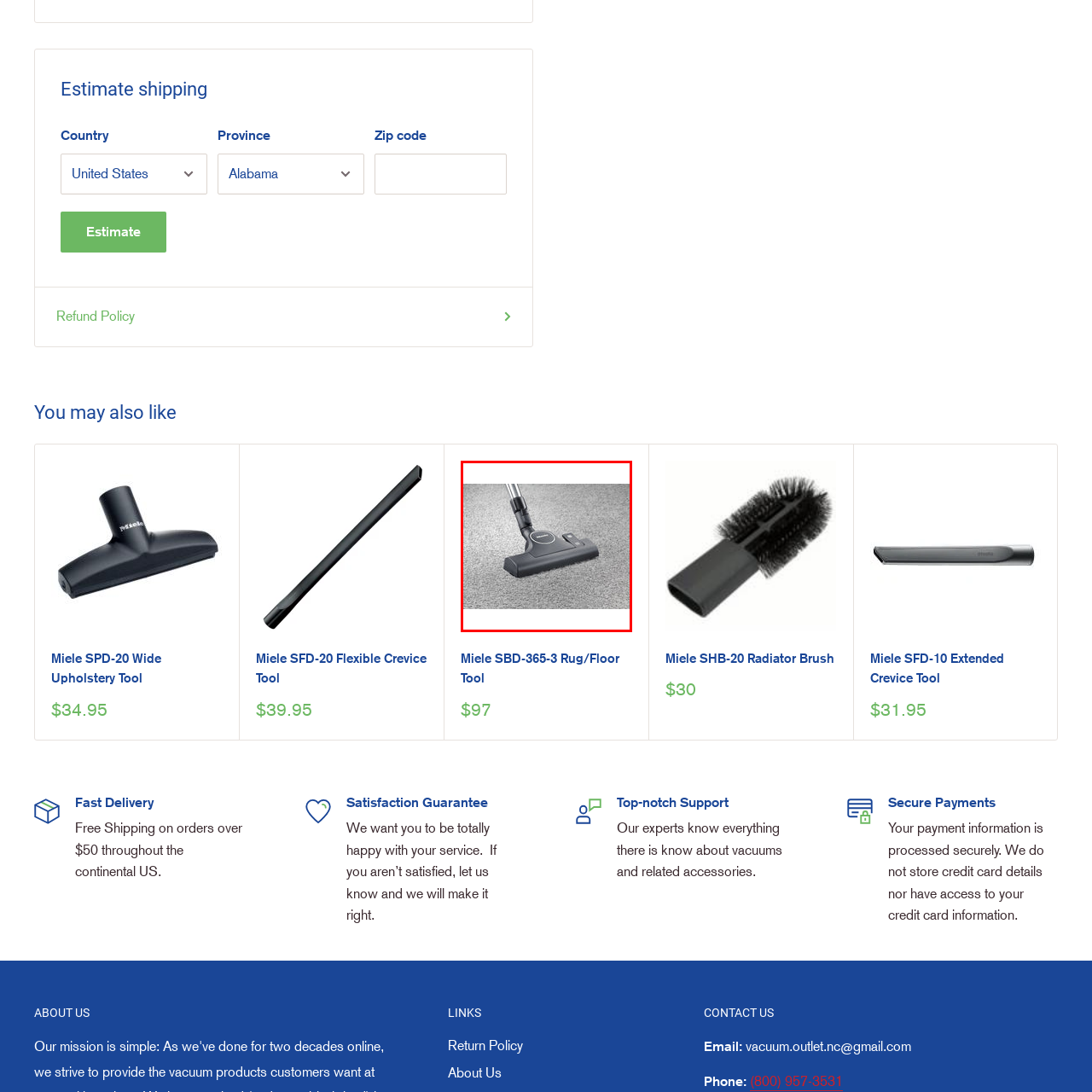What is the color of the Miele SBD-365-3?
Carefully examine the content inside the red bounding box and give a detailed response based on what you observe.

The image shows the Miele SBD-365-3 Rug/Floor Tool resting on a textured gray carpet, highlighting its sleek black design and ergonomic features, indicating that the tool is black in color.